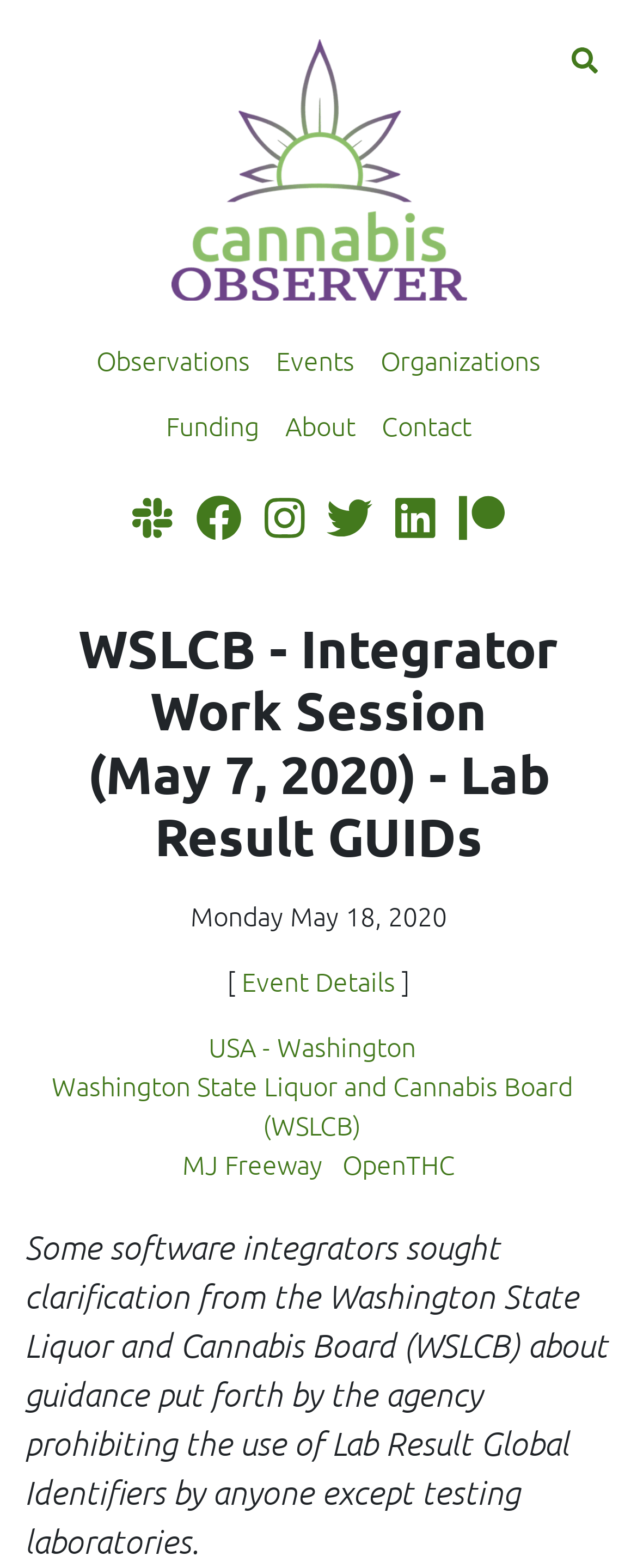Please find the bounding box coordinates for the clickable element needed to perform this instruction: "Click on Cannabis Observer".

[0.268, 0.025, 0.732, 0.192]